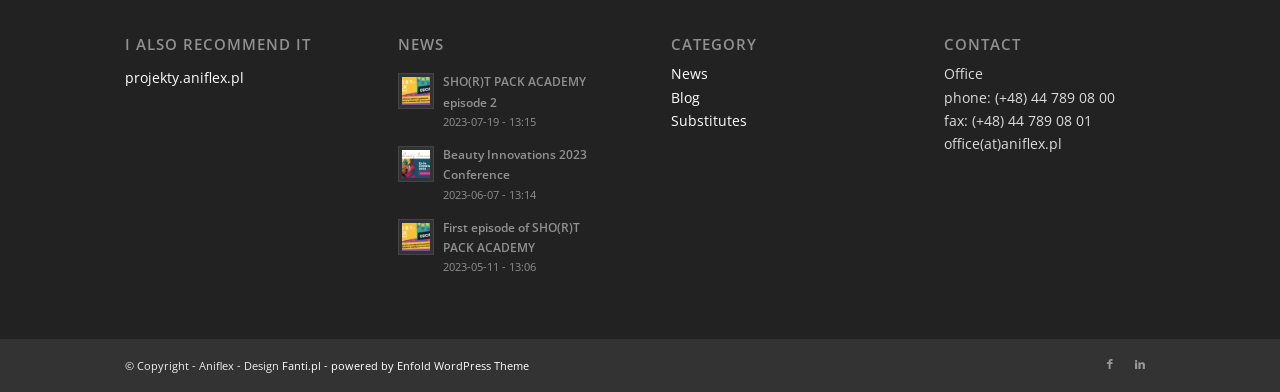From the webpage screenshot, predict the bounding box coordinates (top-left x, top-left y, bottom-right x, bottom-right y) for the UI element described here: Fanti.pl

[0.22, 0.914, 0.251, 0.952]